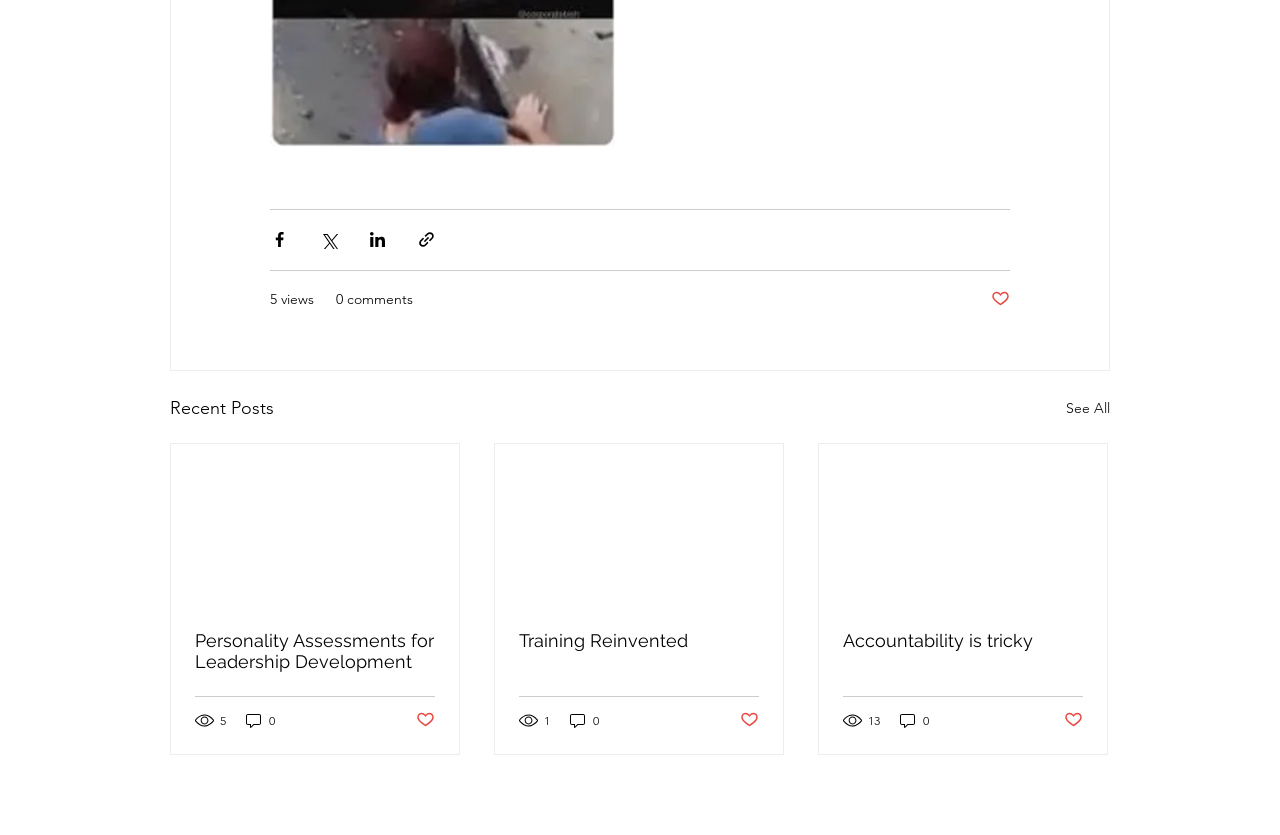Answer the question in one word or a short phrase:
What is the comment count for the second article?

0 comments